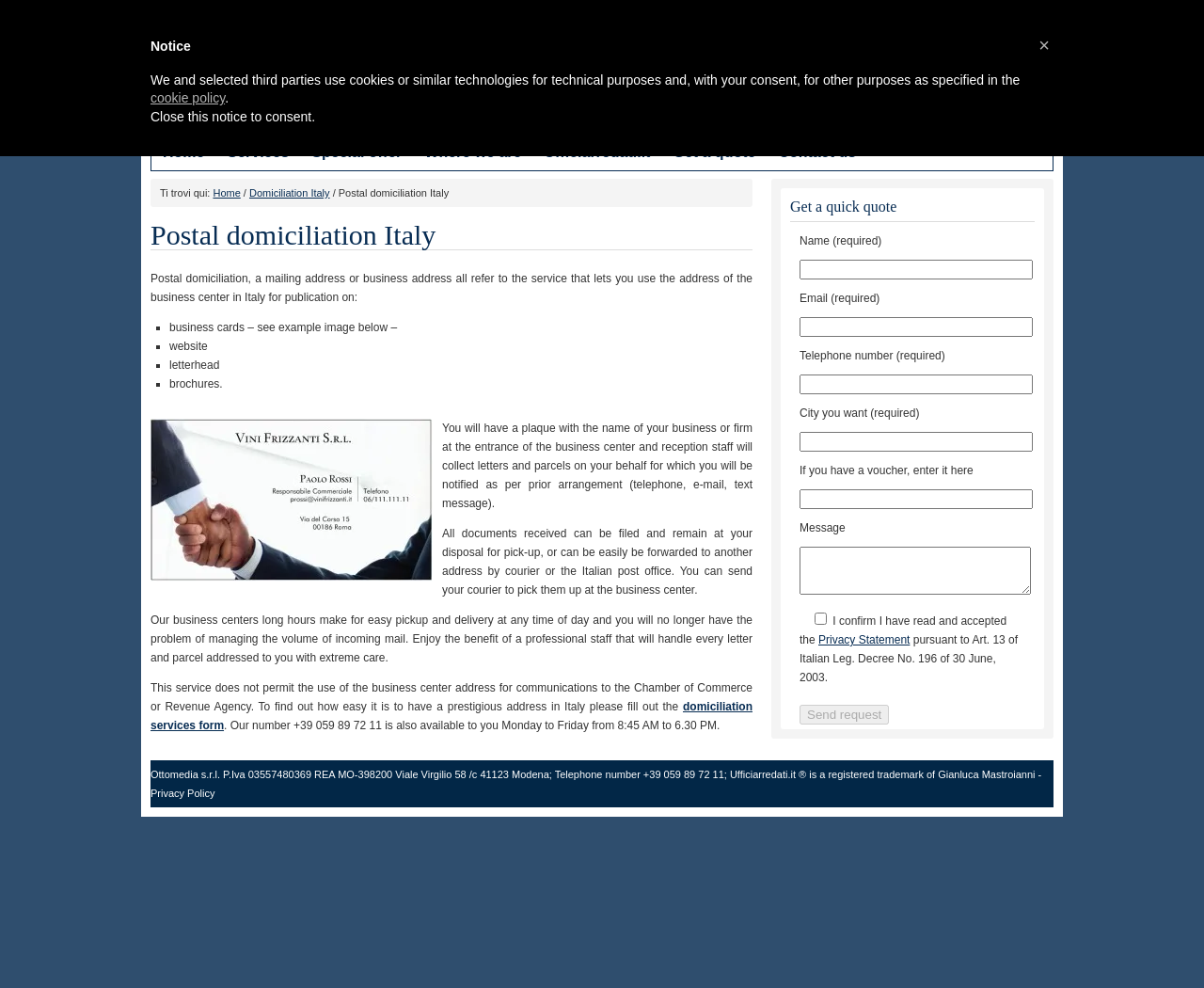Please identify the coordinates of the bounding box that should be clicked to fulfill this instruction: "Click the 'Home' link".

[0.126, 0.134, 0.179, 0.172]